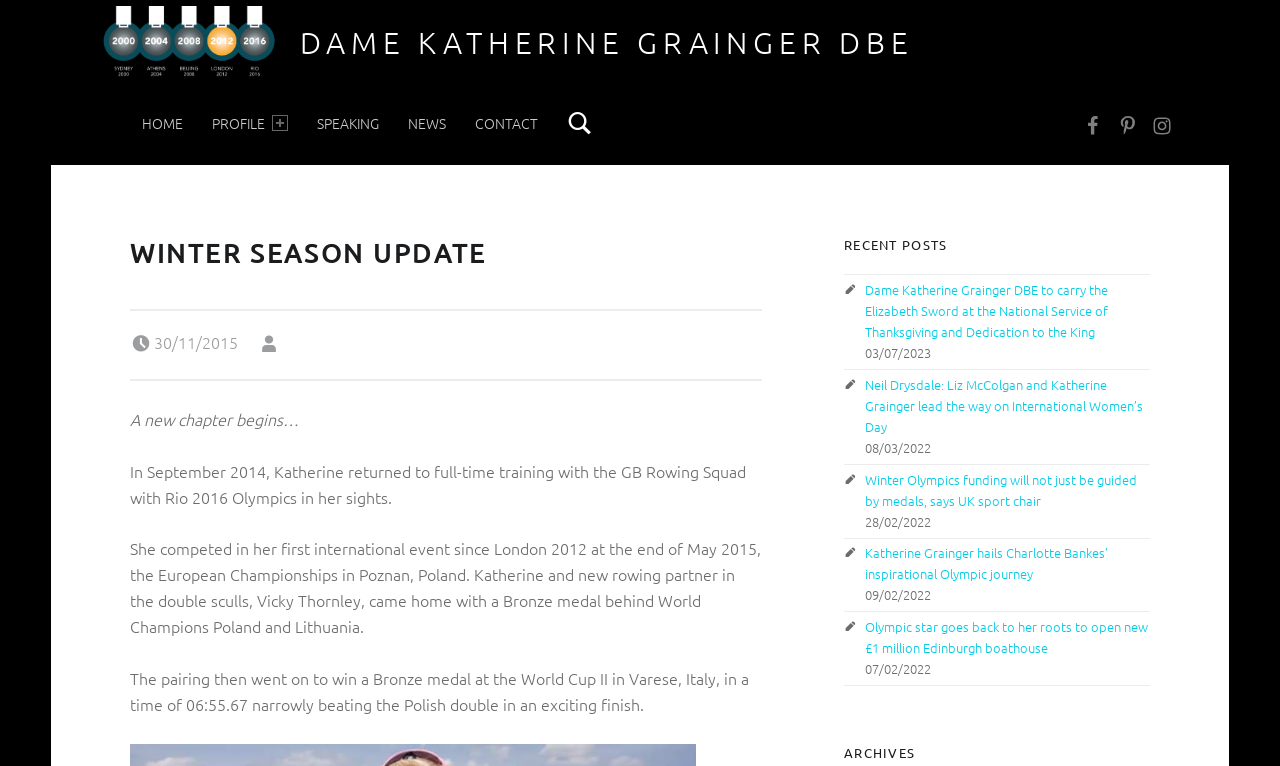Pinpoint the bounding box coordinates of the element to be clicked to execute the instruction: "View the archives".

[0.659, 0.971, 0.898, 0.995]